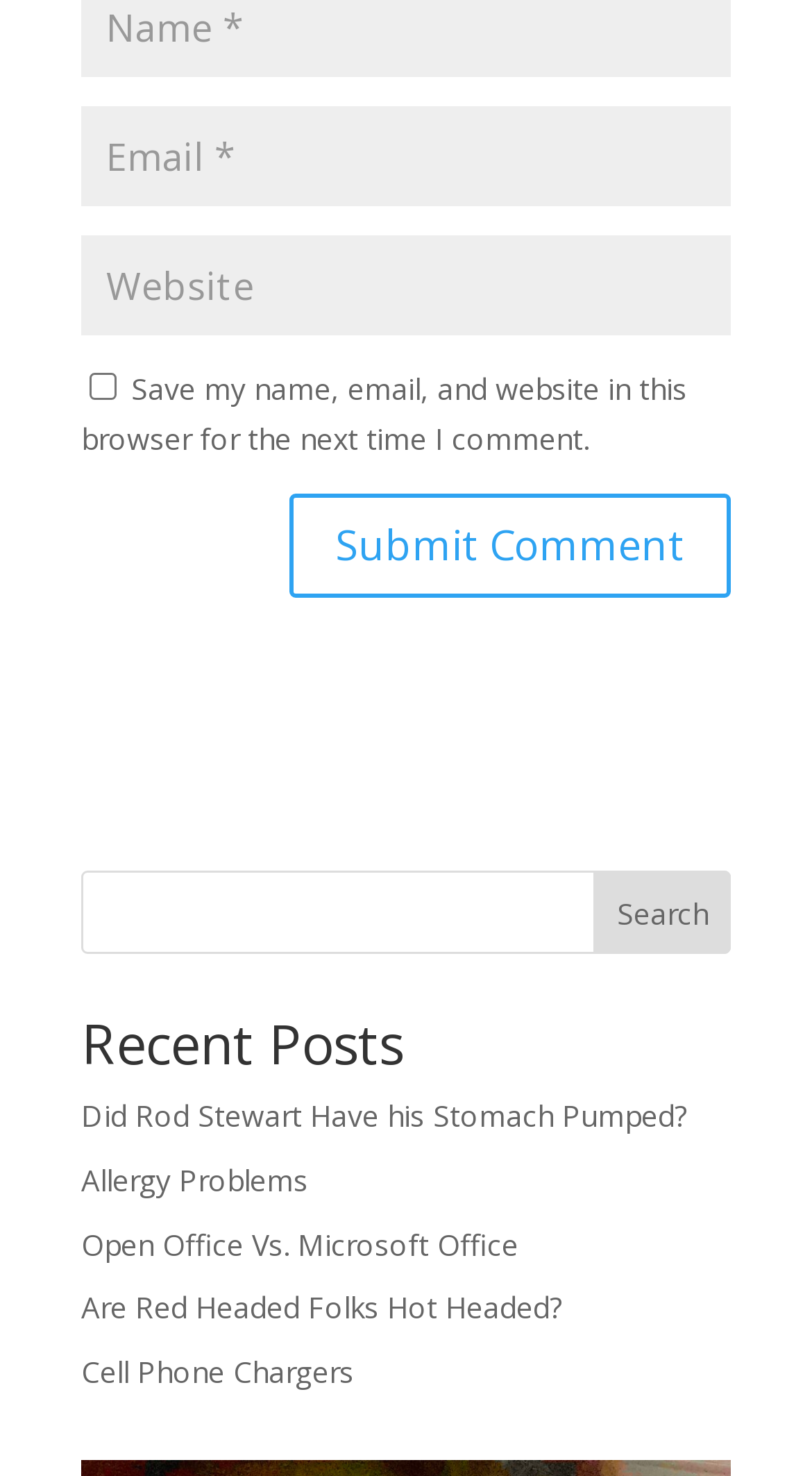Specify the bounding box coordinates of the area that needs to be clicked to achieve the following instruction: "Search for something".

[0.1, 0.59, 0.9, 0.646]